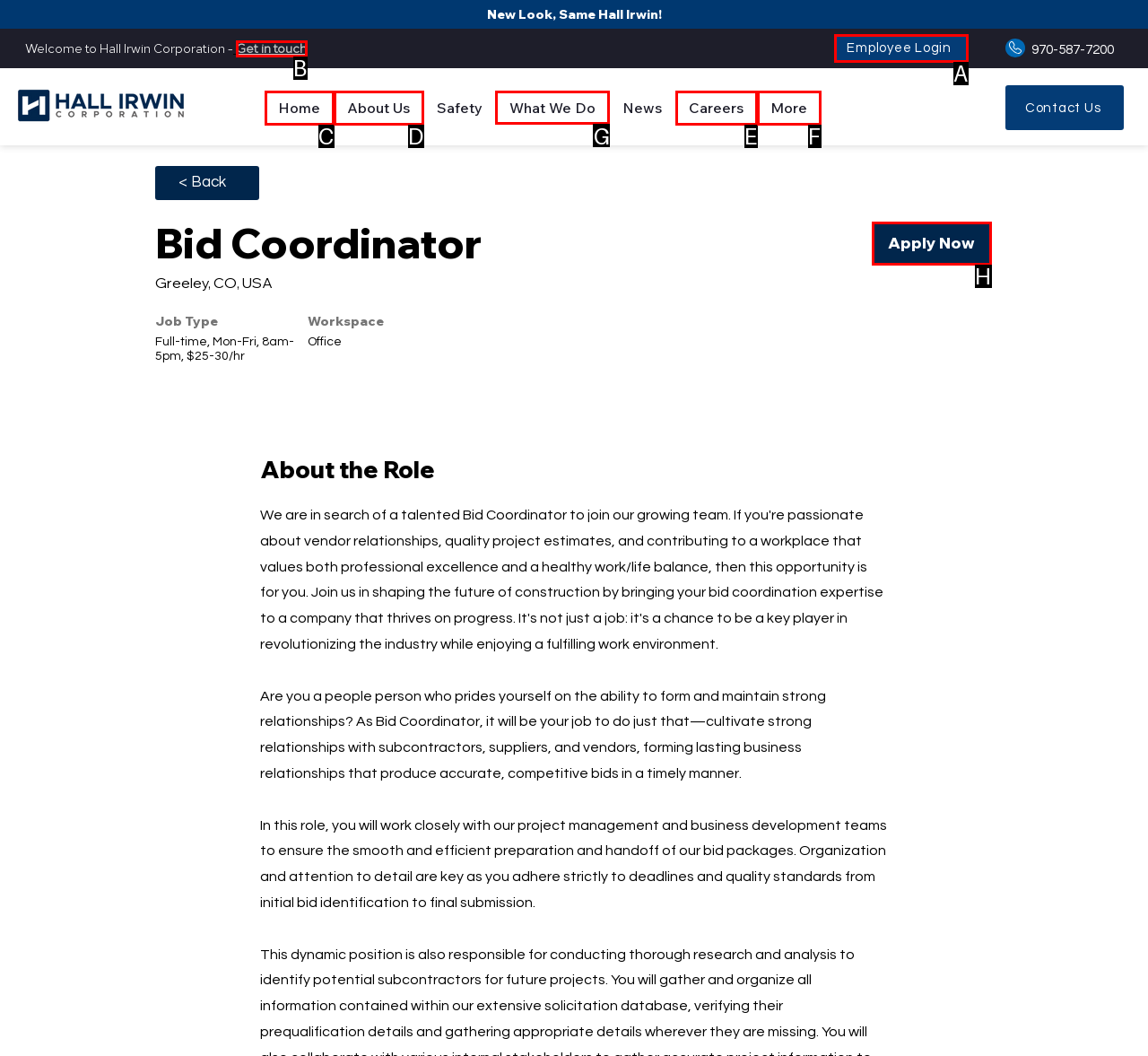Identify the correct UI element to click for the following task: Click What We Do Choose the option's letter based on the given choices.

G